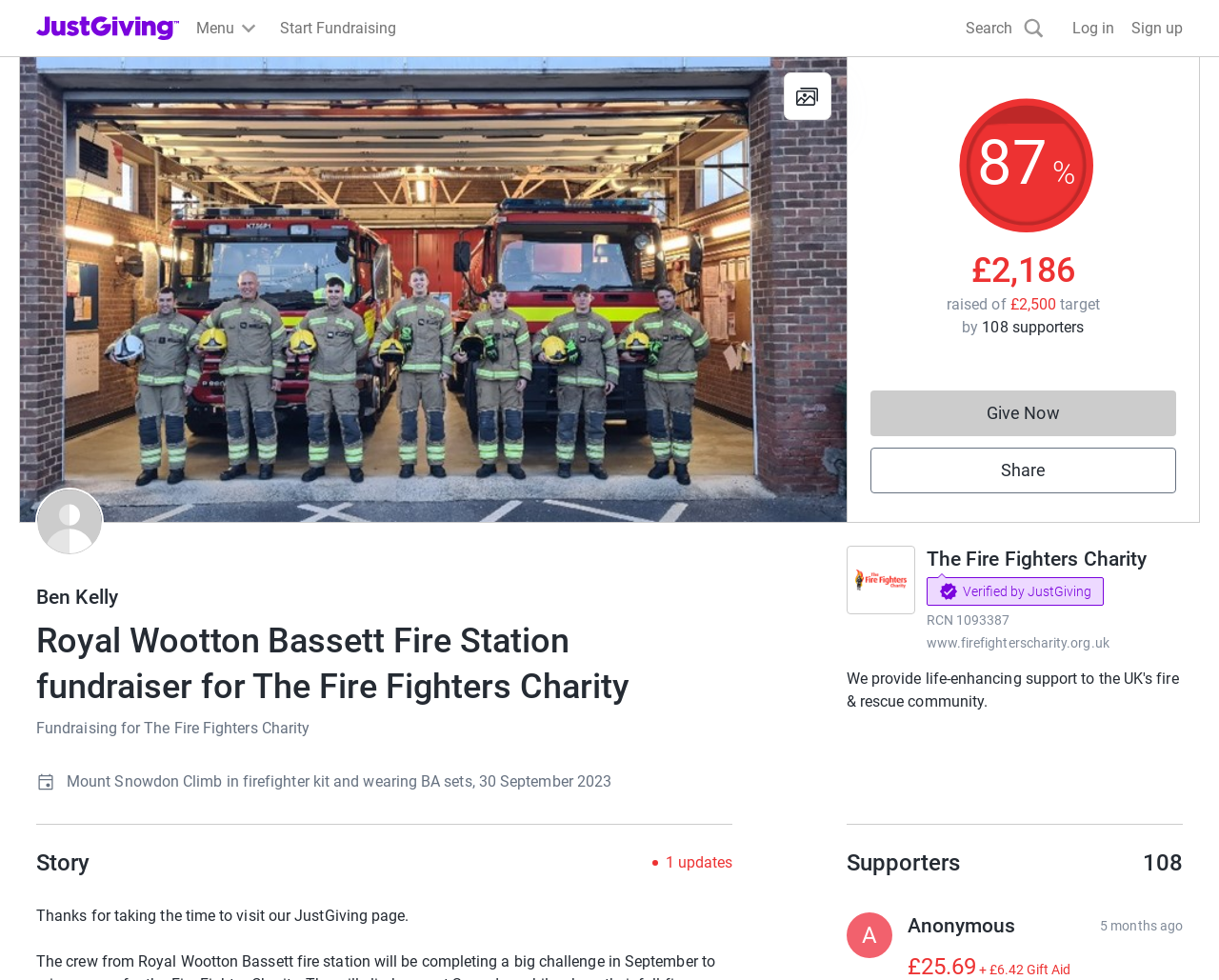Give a one-word or short phrase answer to the question: 
What is the name of the charity that Ben Kelly is fundraising for?

The Fire Fighters Charity